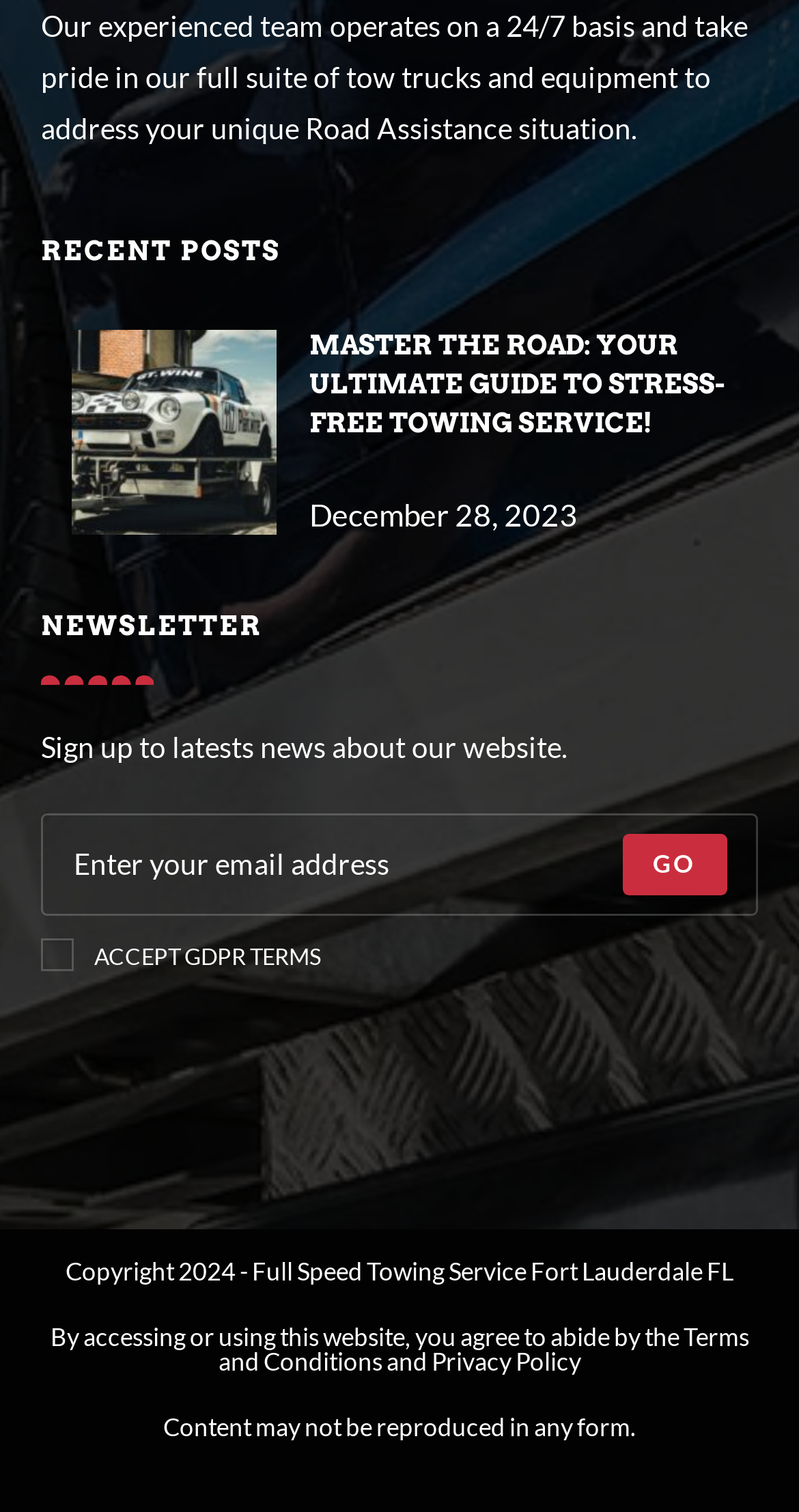What is the text on the button?
Please provide a single word or phrase based on the screenshot.

GO